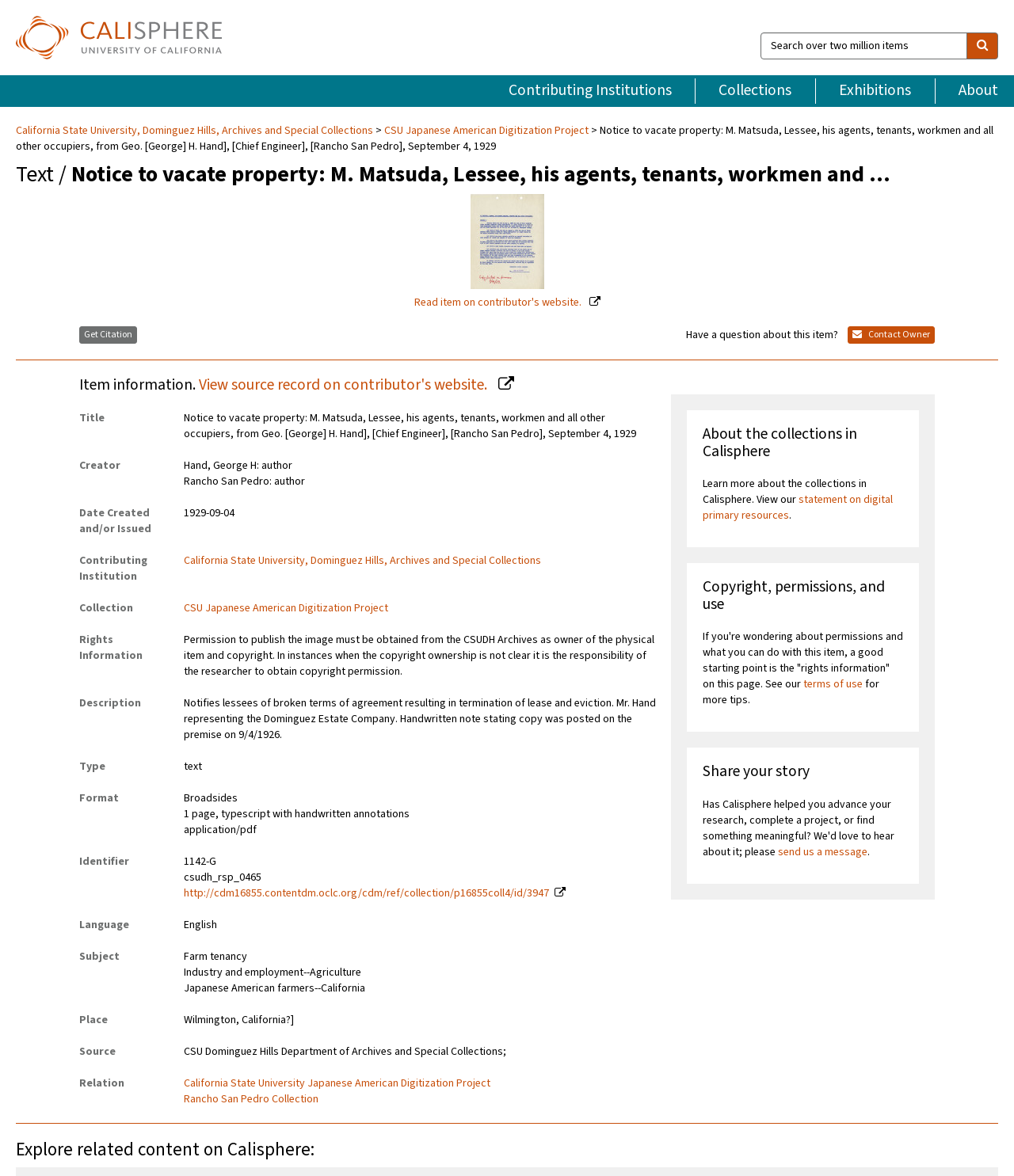Please give the bounding box coordinates of the area that should be clicked to fulfill the following instruction: "View source record on contributor's website". The coordinates should be in the format of four float numbers from 0 to 1, i.e., [left, top, right, bottom].

[0.196, 0.318, 0.507, 0.337]